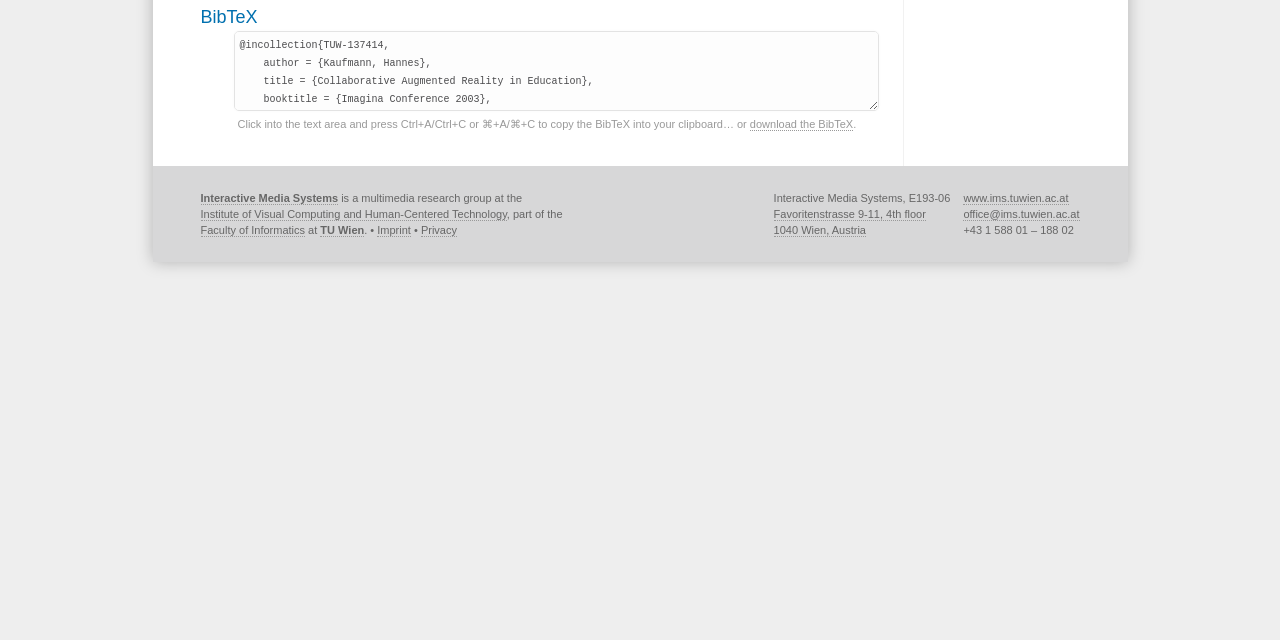From the webpage screenshot, identify the region described by TU Wien. Provide the bounding box coordinates as (top-left x, top-left y, bottom-right x, bottom-right y), with each value being a floating point number between 0 and 1.

[0.25, 0.35, 0.285, 0.37]